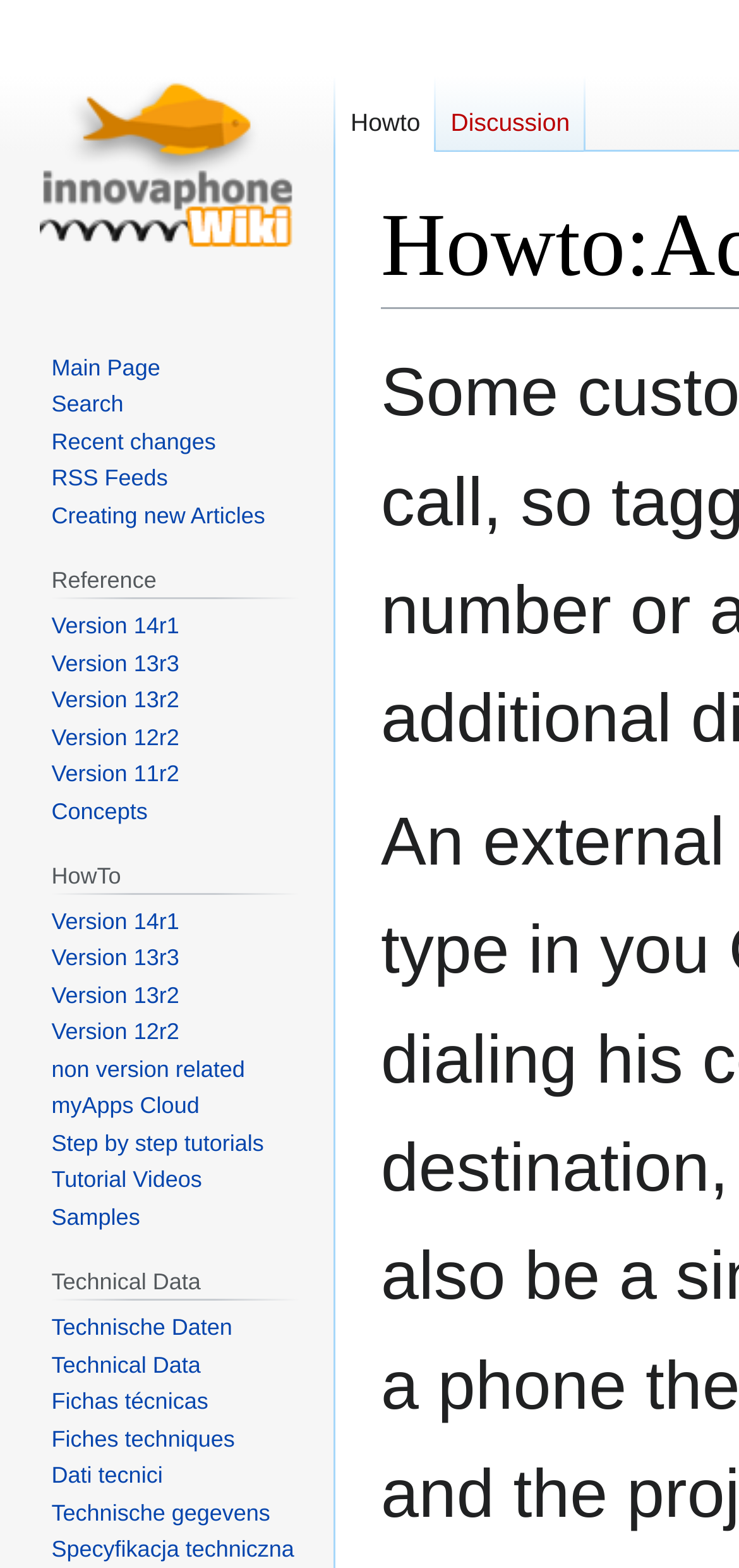What is the last link on the webpage?
Answer with a single word or phrase, using the screenshot for reference.

Specyfikacja techniczna